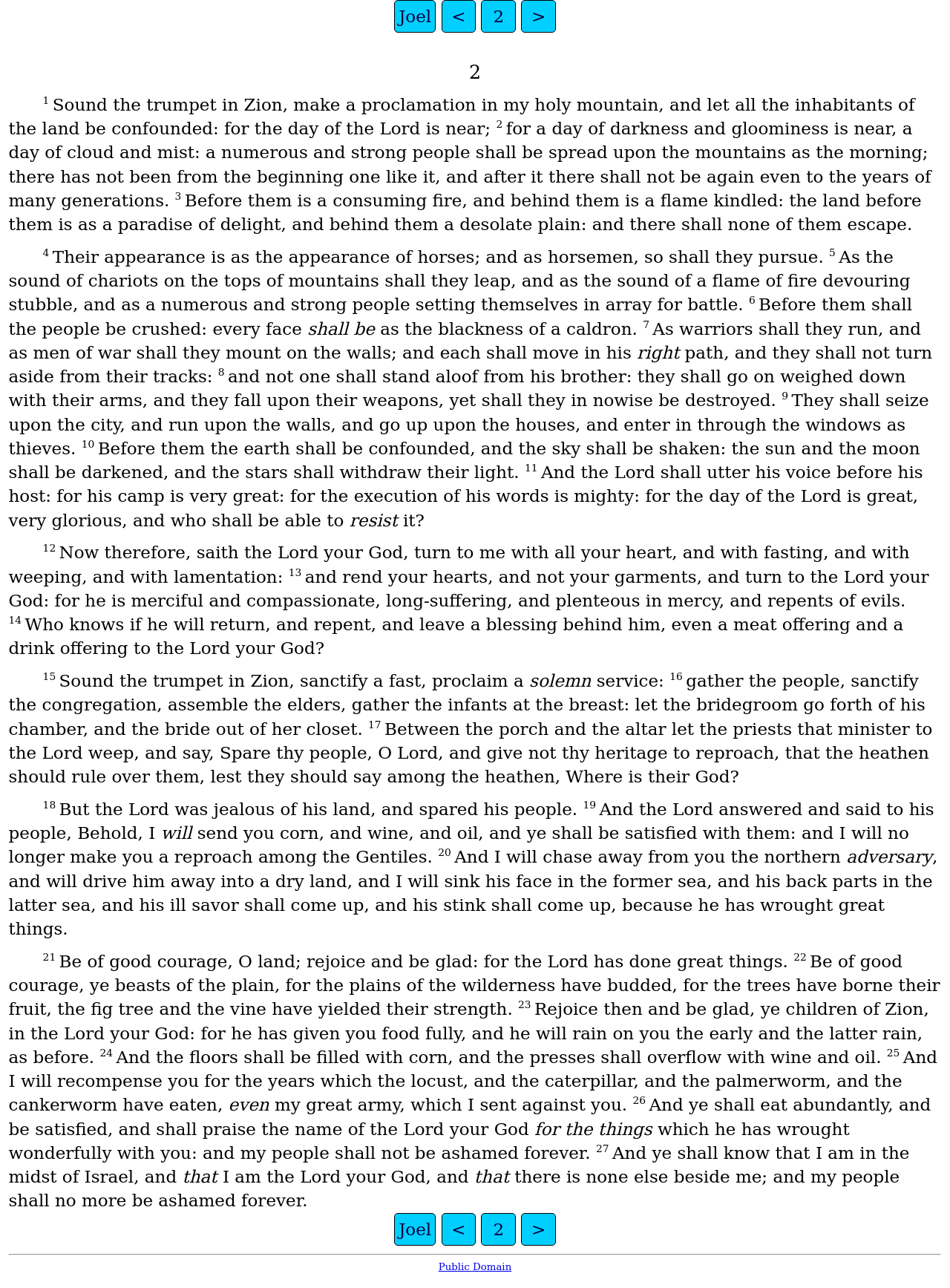Identify the bounding box coordinates of the region that needs to be clicked to carry out this instruction: "go to Joel 2 again". Provide these coordinates as four float numbers ranging from 0 to 1, i.e., [left, top, right, bottom].

[0.507, 0.942, 0.543, 0.967]